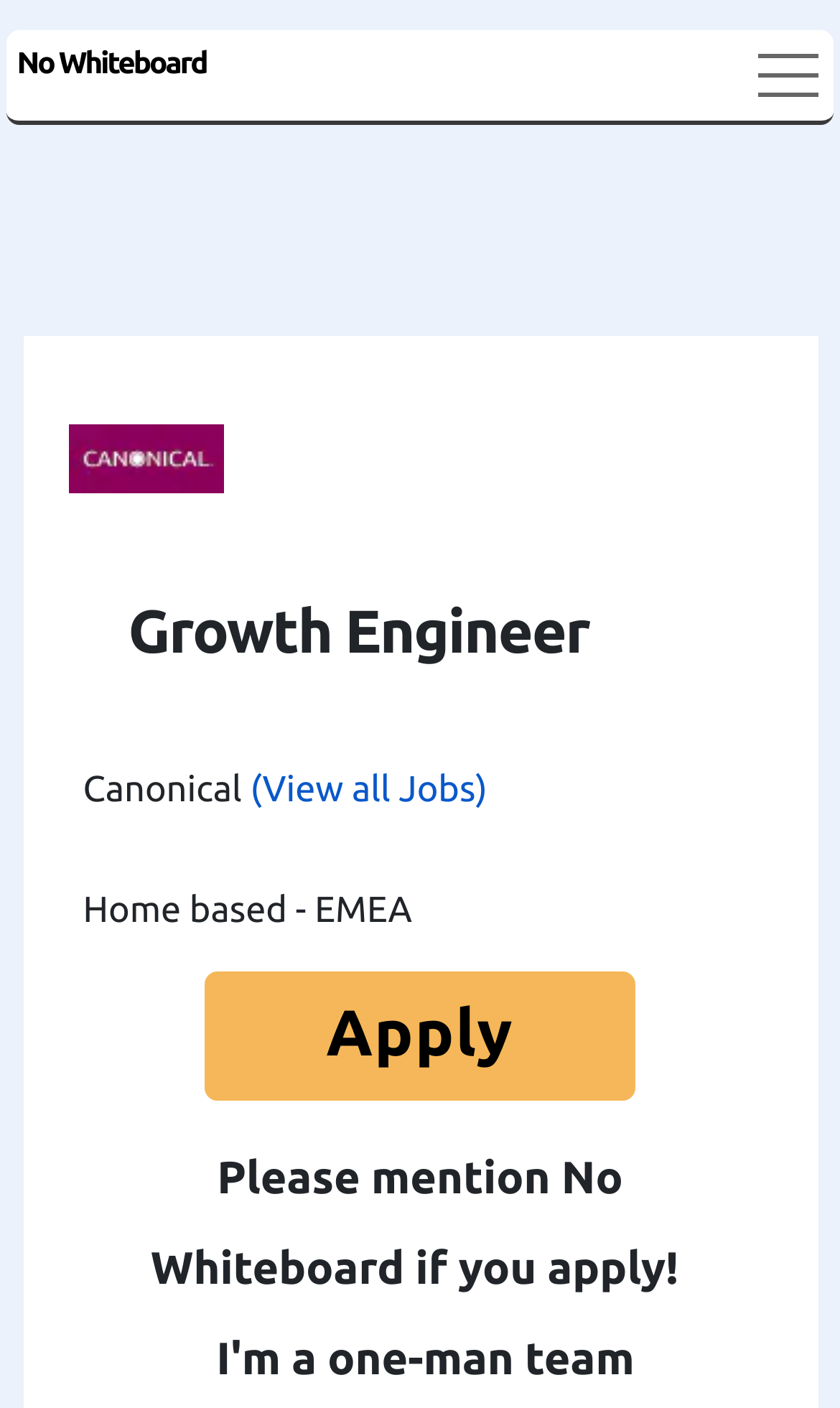Please provide a comprehensive response to the question based on the details in the image: What is the note mentioned below the apply button?

I found the note by looking at the StaticText 'Please mention No Whiteboard if you apply!' which is located below the apply button.